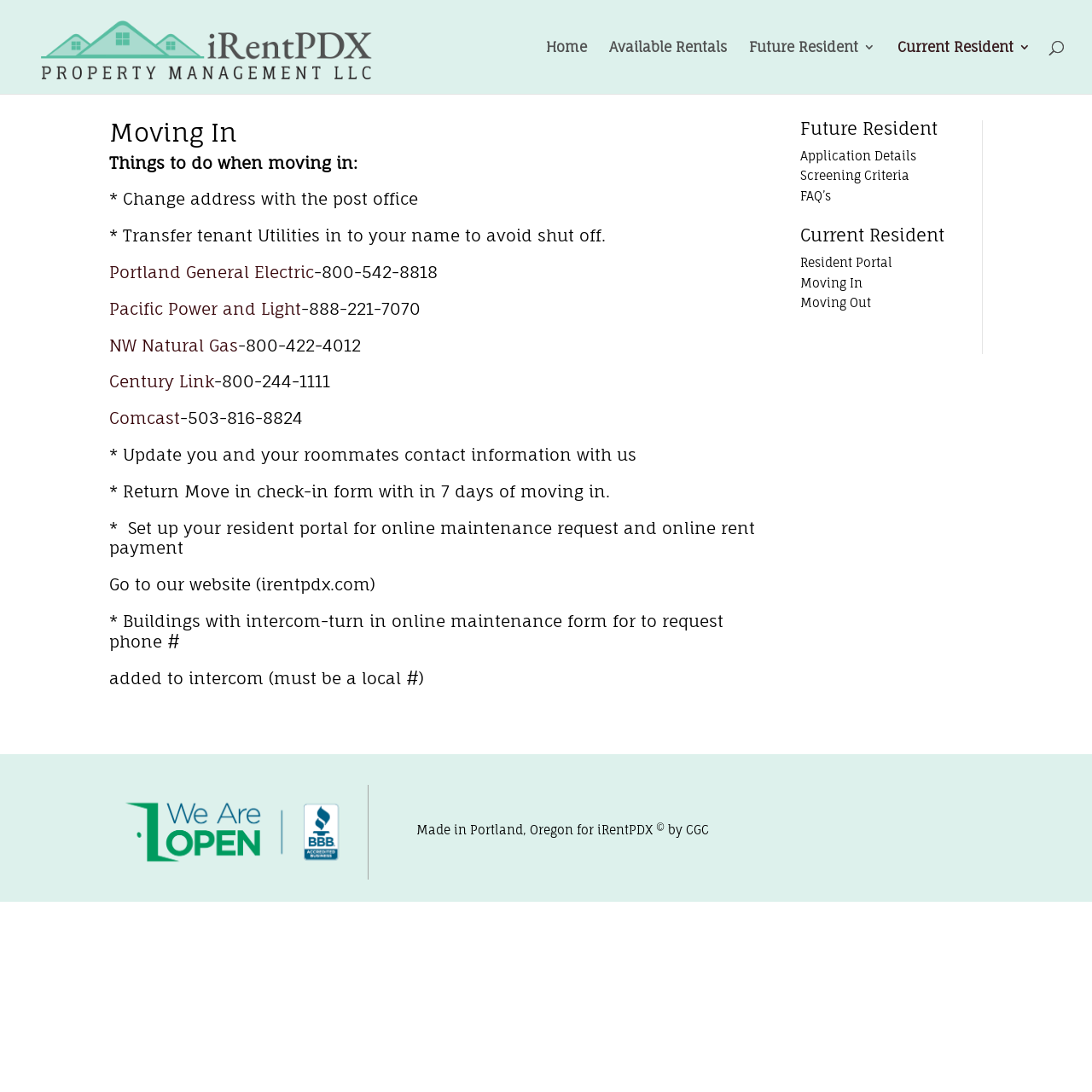What is the phone number for Pacific Power and Light?
Kindly offer a detailed explanation using the data available in the image.

The phone number for Pacific Power and Light can be found in the 'Moving In' section, where it says '* Transfer tenant Utilities in to your name to avoid shut off.' The link 'Pacific Power and Light' is followed by the static text '-888-221-7070', which is the phone number.